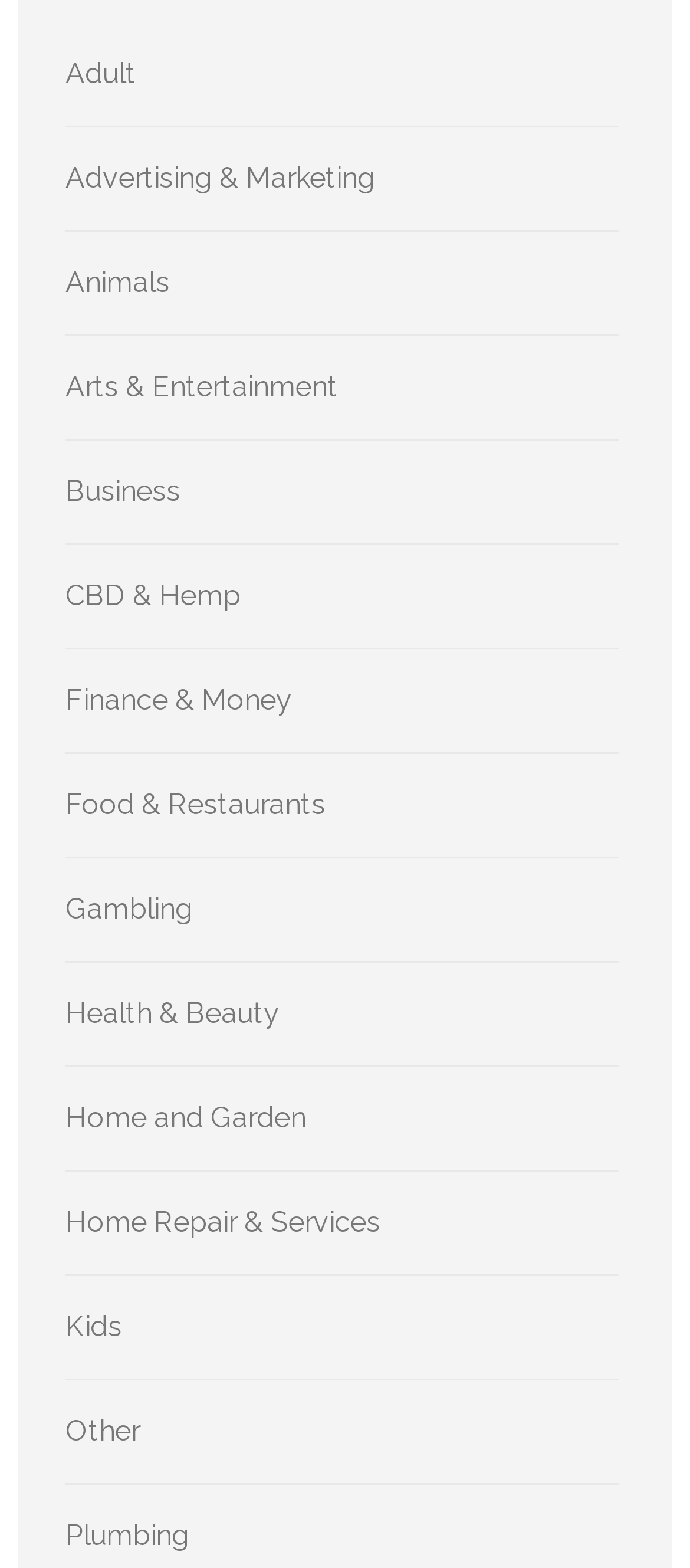What is the first category listed?
Please answer using one word or phrase, based on the screenshot.

Adult